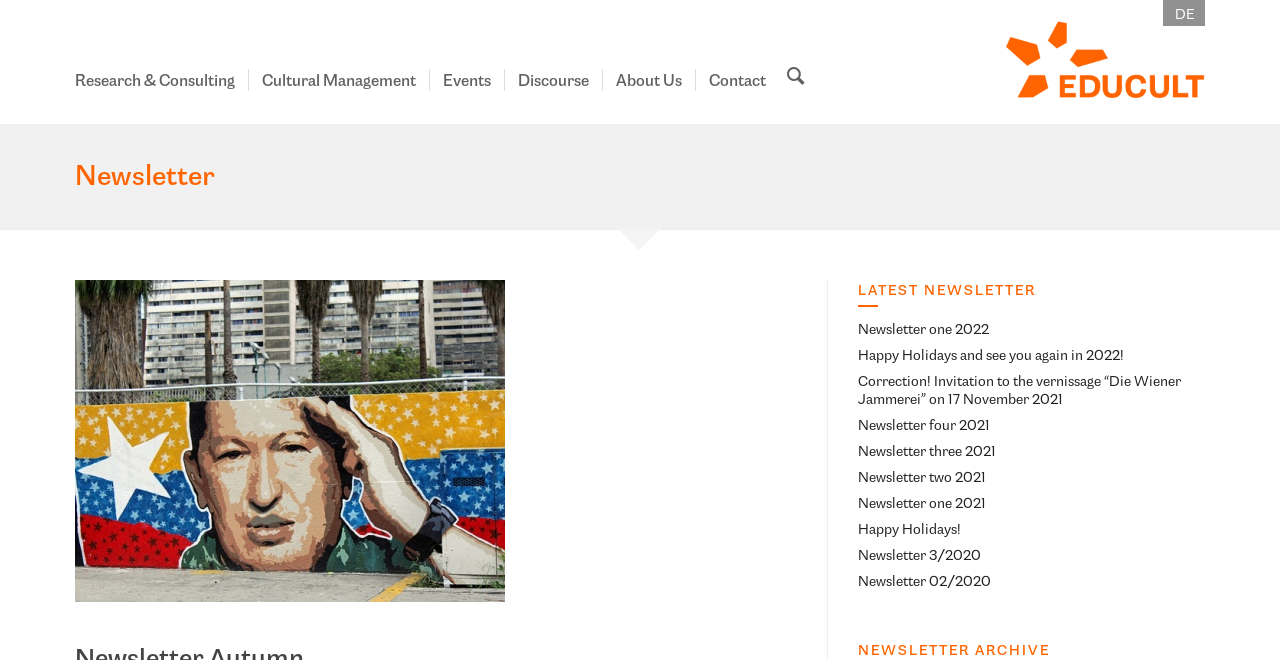Use a single word or phrase to answer the following:
How many menu items are there?

7